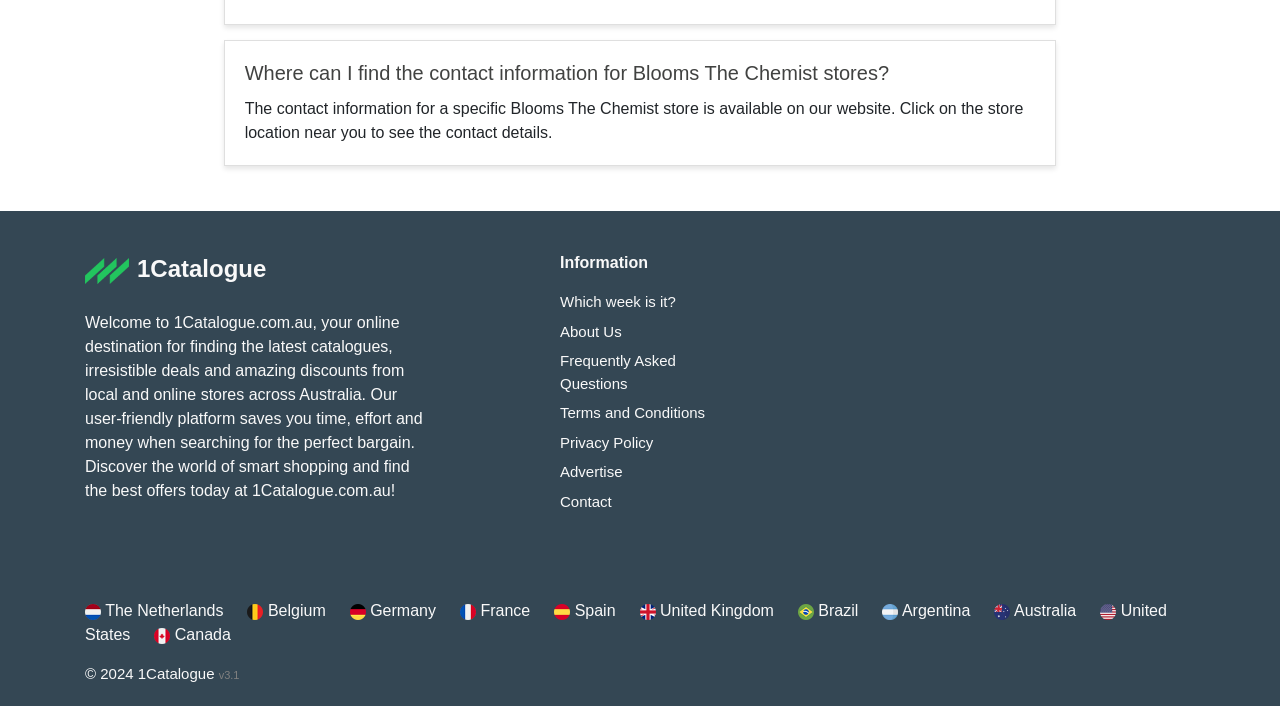Using the information in the image, give a comprehensive answer to the question: 
What is the version of the website?

The StaticText element with the text 'v3.1' indicates that the version of the website is v3.1.